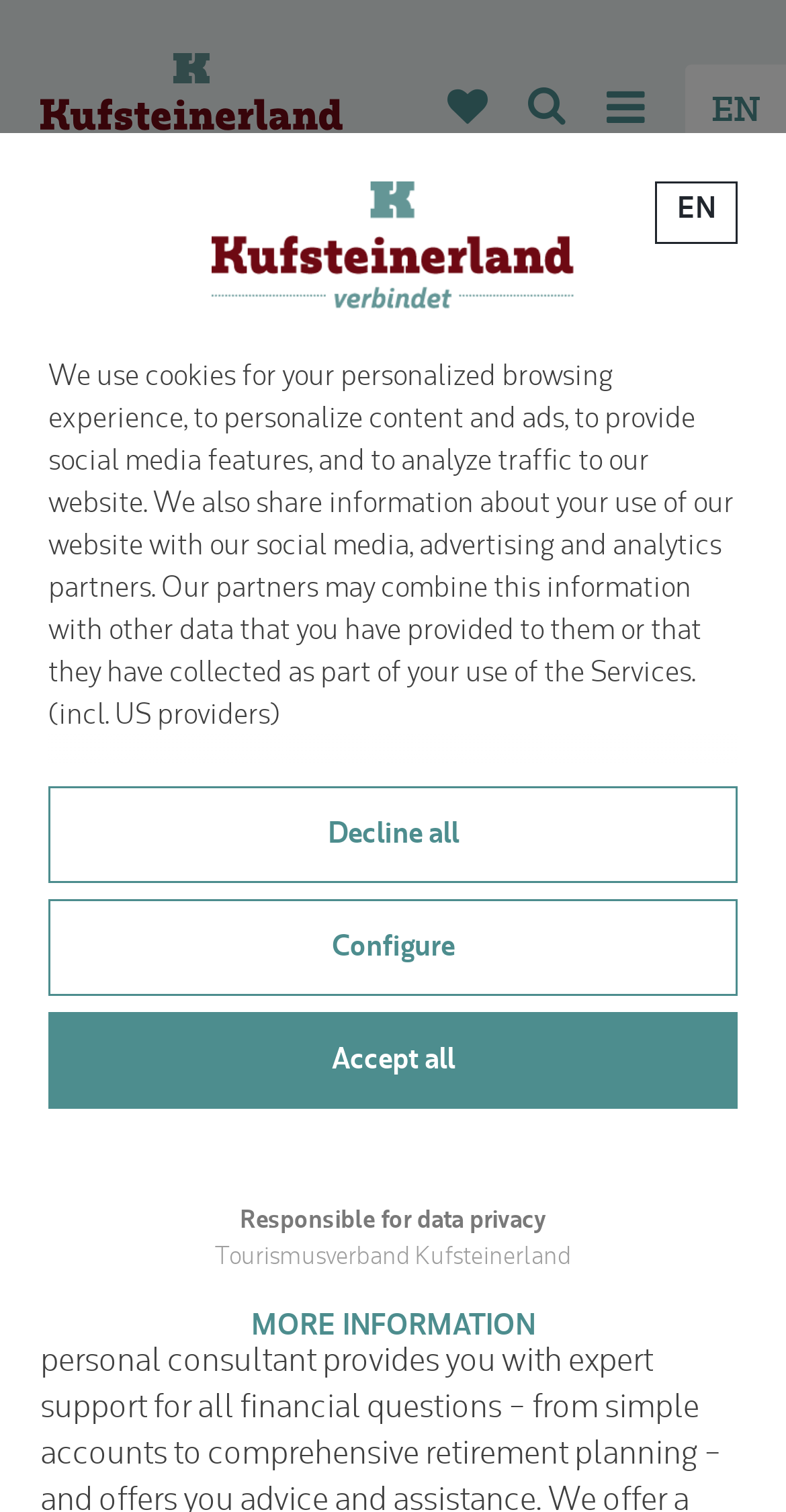Find the bounding box coordinates for the area that should be clicked to accomplish the instruction: "Enter your email address".

None